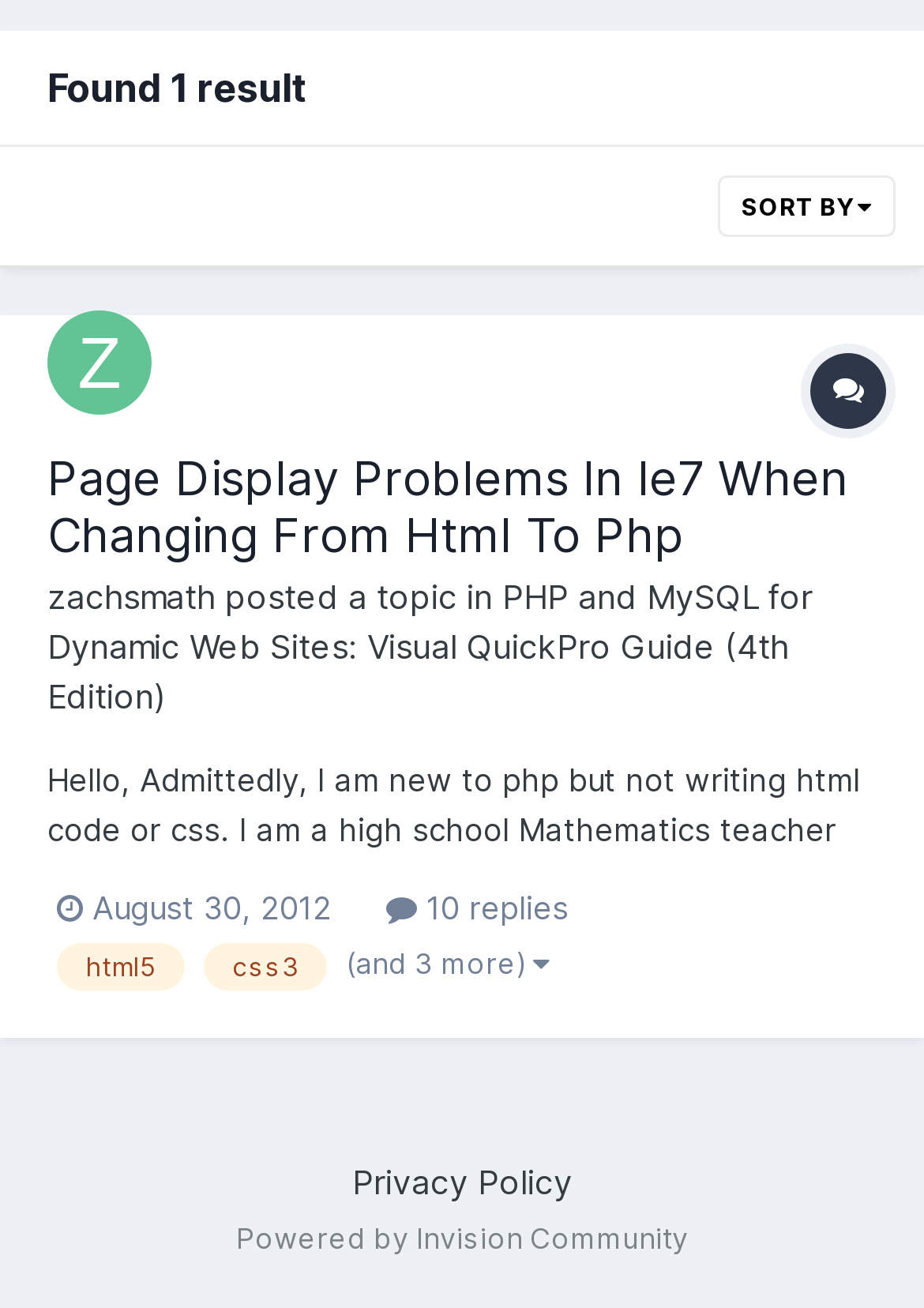Predict the bounding box of the UI element that fits this description: "html5".

[0.062, 0.72, 0.2, 0.756]